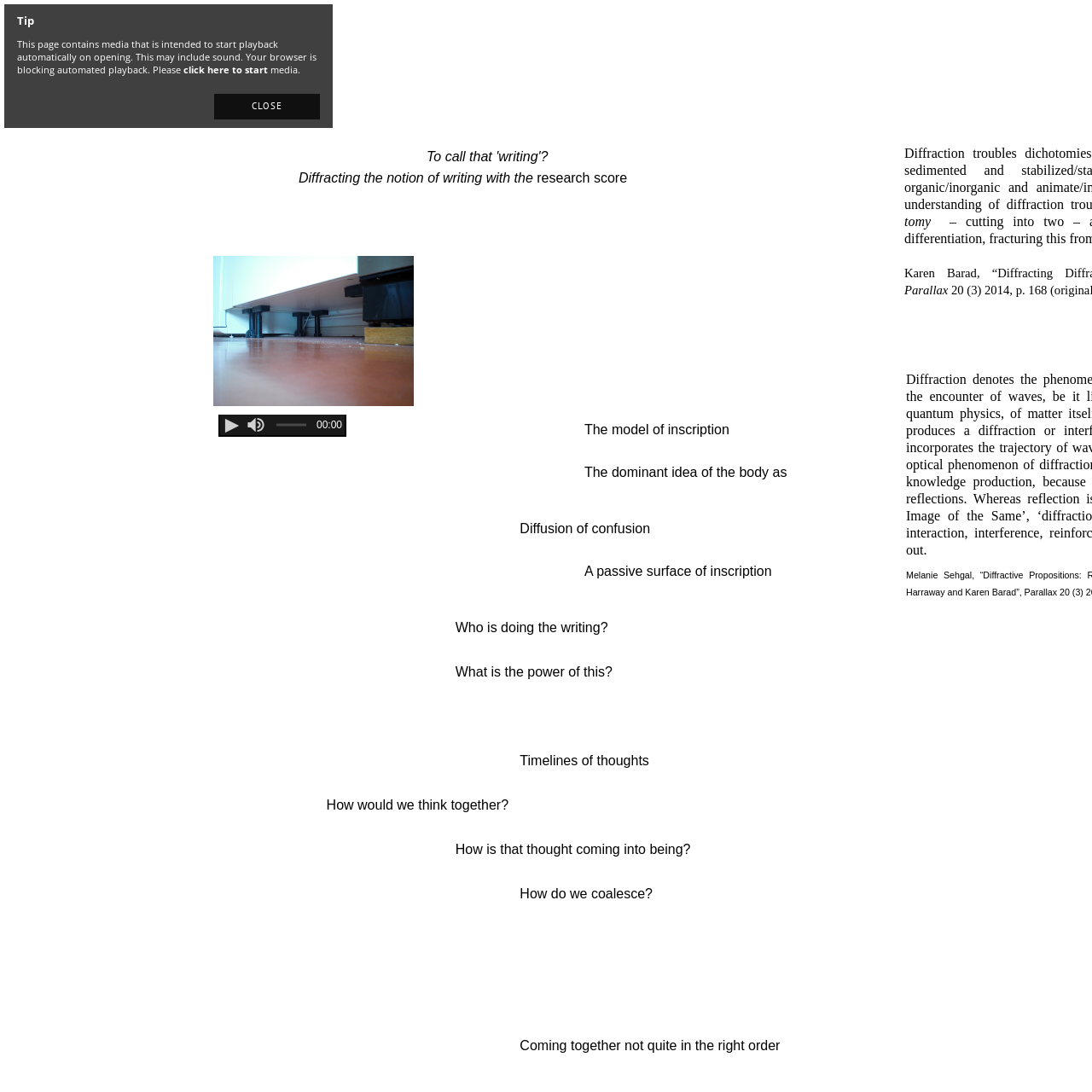View the section of the image outlined in red, What controls are typically included in the video player icon? Provide your response in a single word or brief phrase.

Play, pause, volume